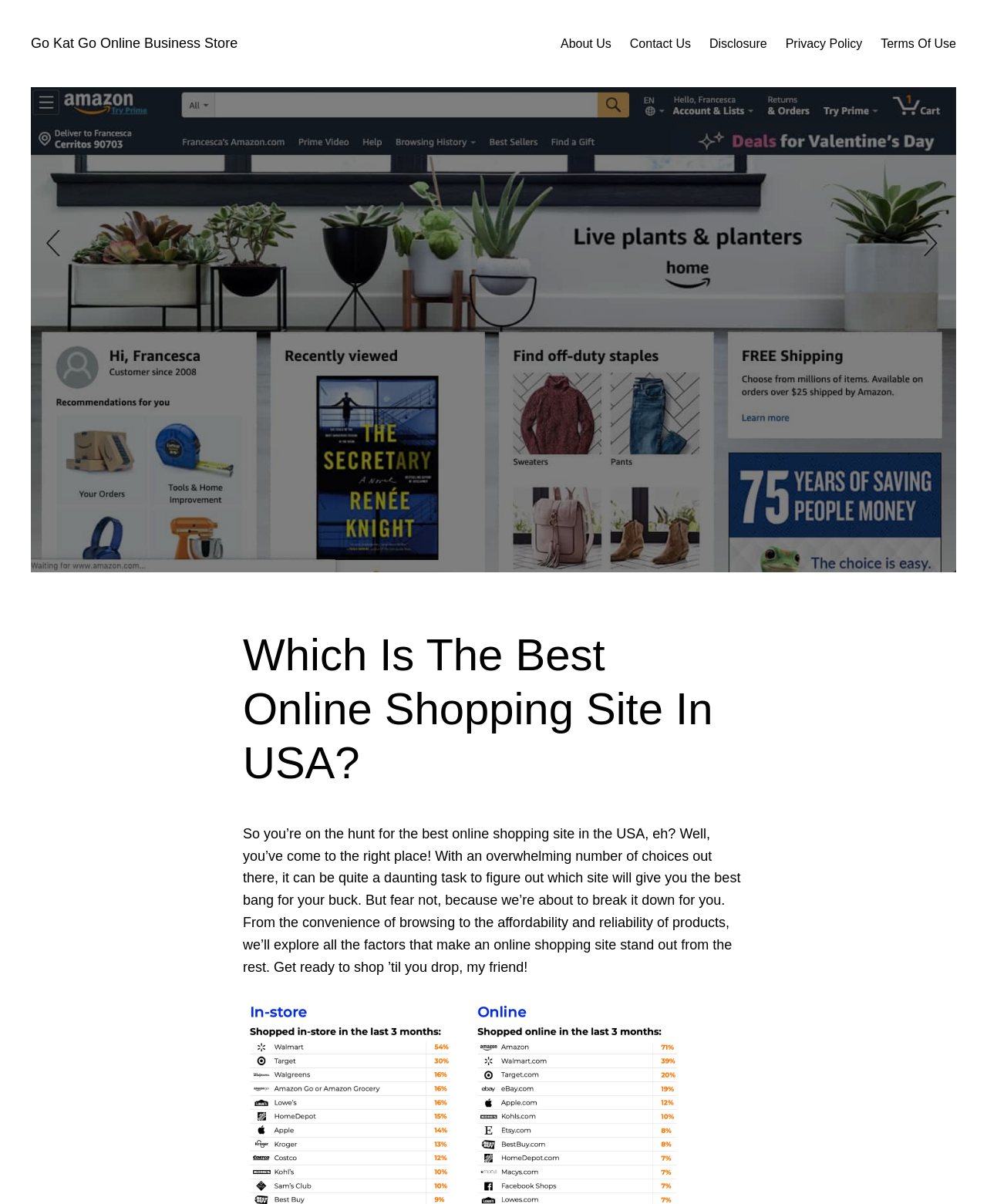What is the purpose of this webpage?
Answer the question with detailed information derived from the image.

Based on the content of the webpage, it appears that the purpose is to help users find the best online shopping site in the USA by comparing various factors such as convenience, affordability, and reliability of products.